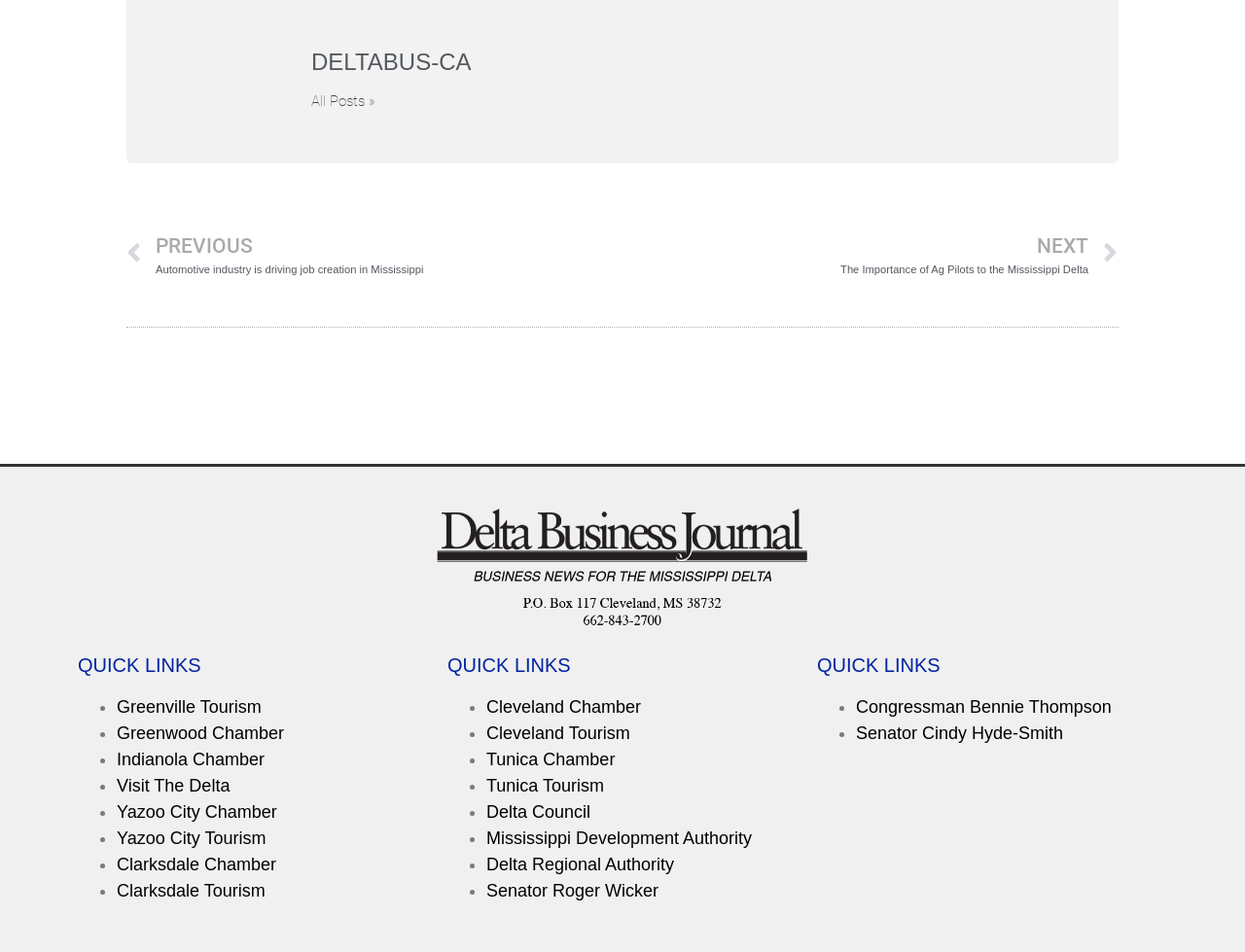Locate the bounding box coordinates of the element that needs to be clicked to carry out the instruction: "Click the DELTABUS-CA link". The coordinates should be given as four float numbers ranging from 0 to 1, i.e., [left, top, right, bottom].

[0.25, 0.051, 0.863, 0.081]